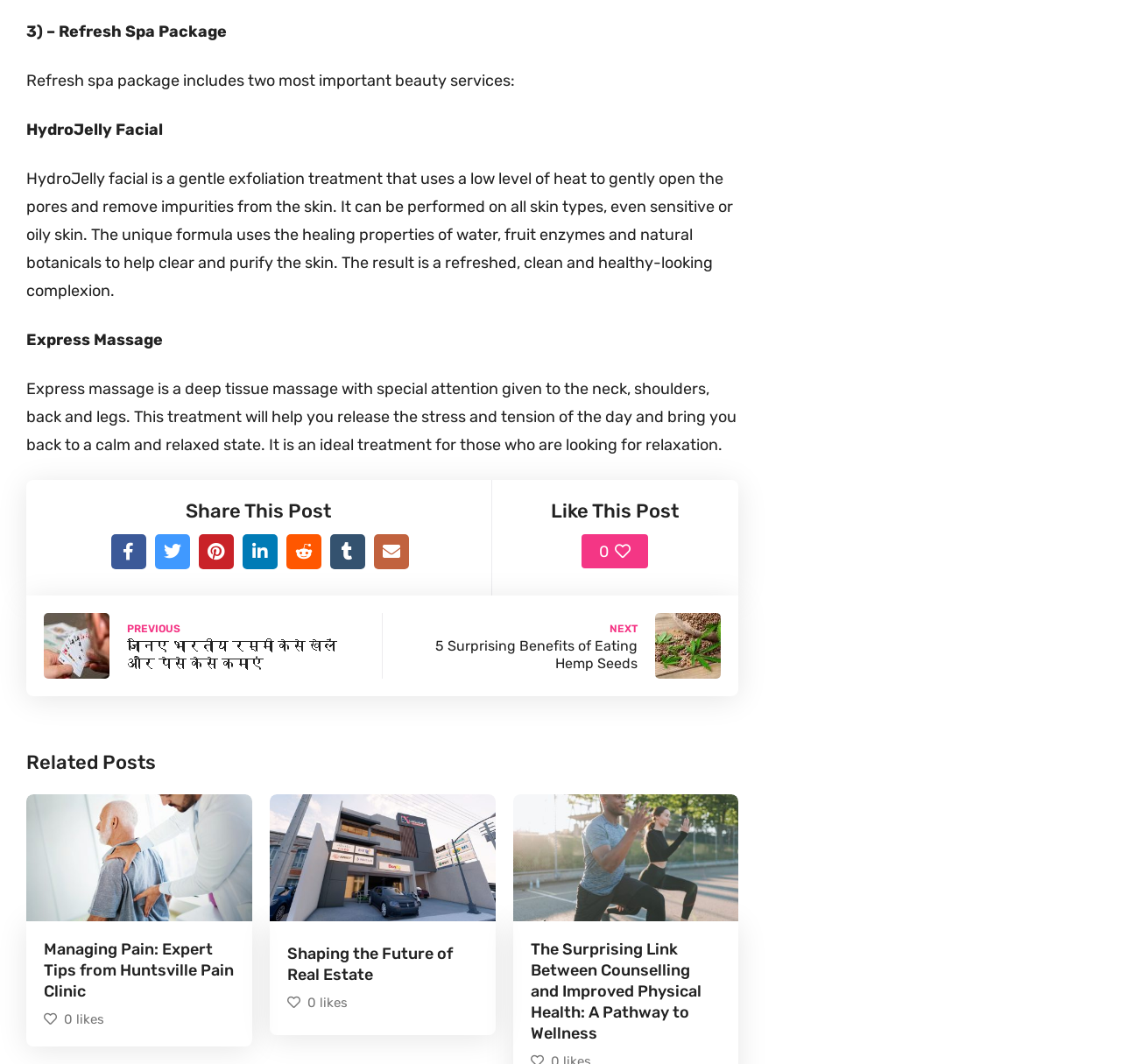What is the title of the first related post?
Using the image, respond with a single word or phrase.

Managing Pain: Expert Tips from Huntsville Pain Clinic